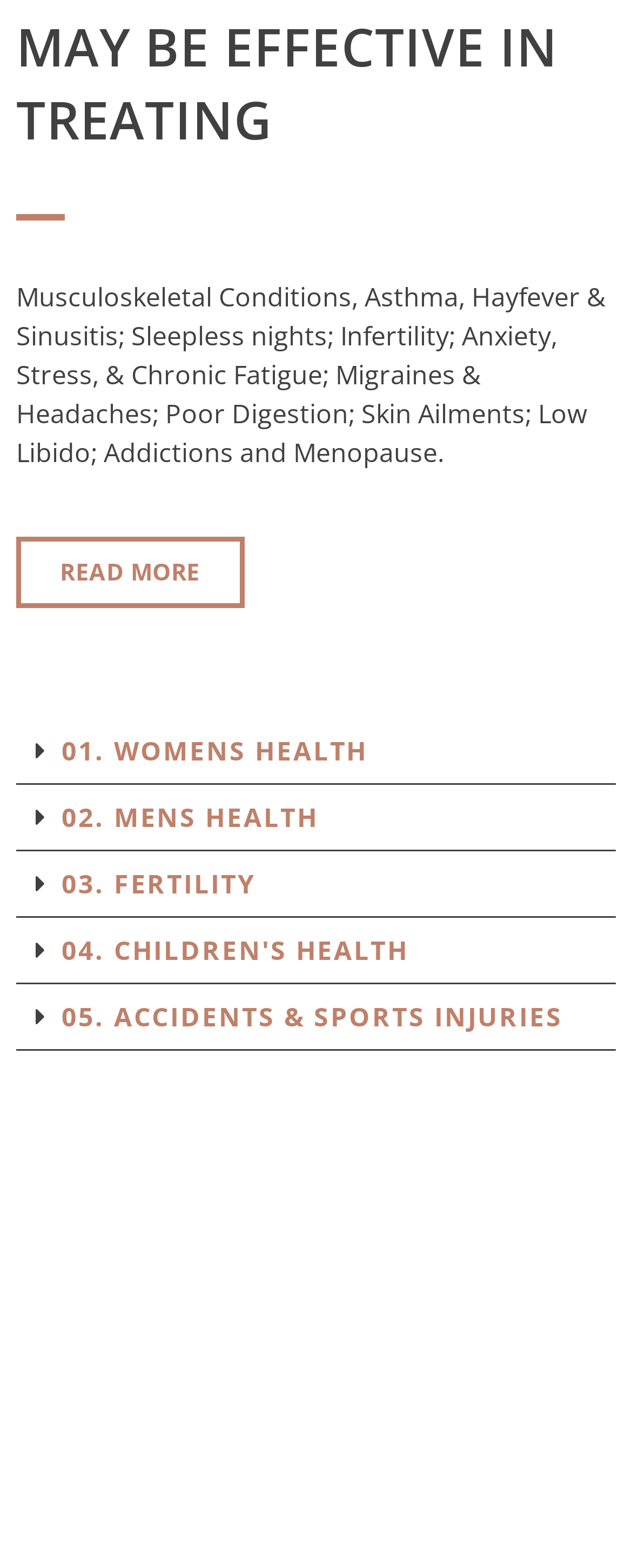What is the purpose of the 'READ MORE' link?
Provide a detailed and well-explained answer to the question.

The 'READ MORE' link is likely intended to provide more information about the health conditions mentioned on the webpage, allowing users to learn more about the topics that interest them.